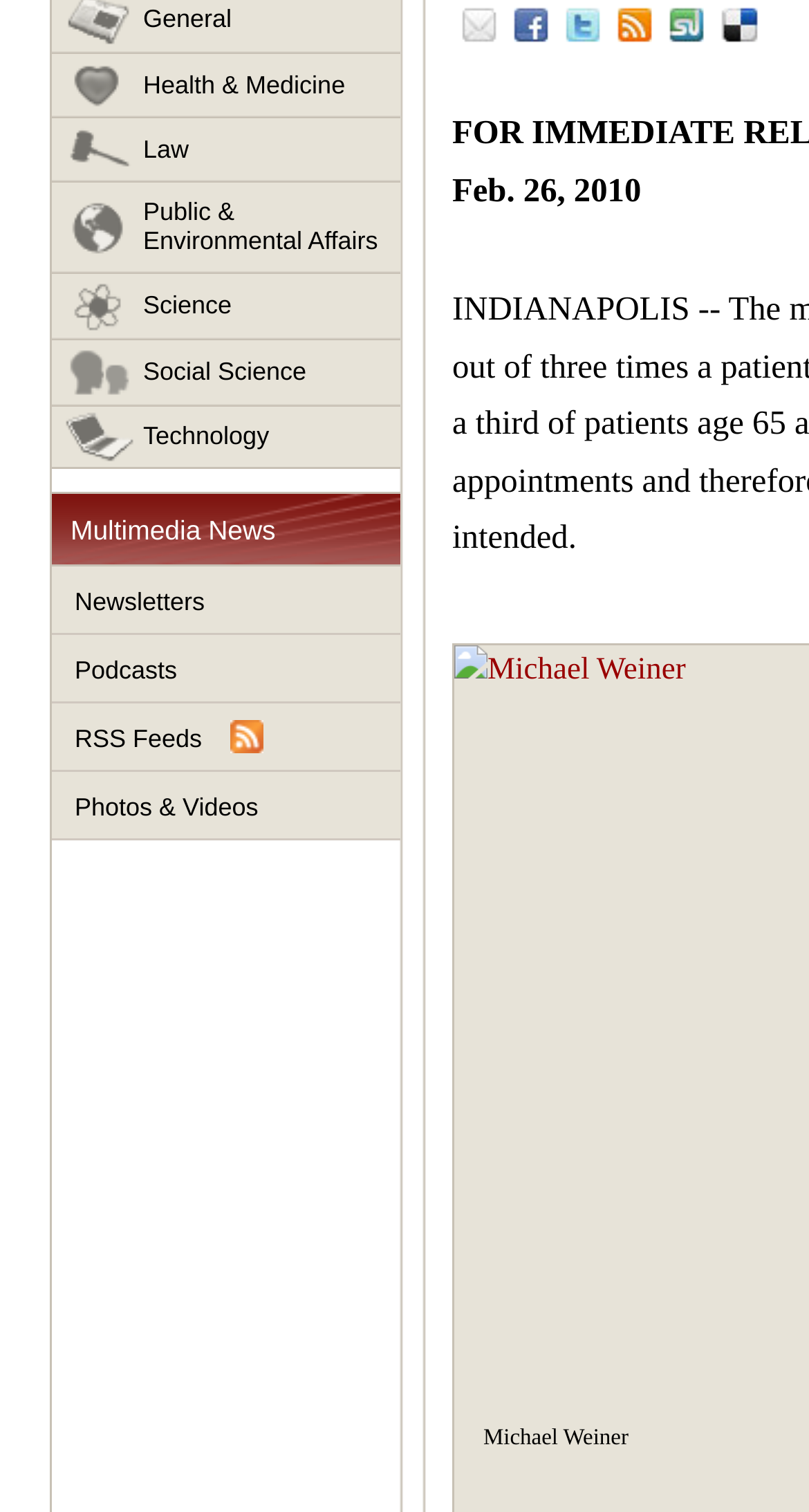Determine the bounding box coordinates (top-left x, top-left y, bottom-right x, bottom-right y) of the UI element described in the following text: RSS Feeds

[0.064, 0.465, 0.495, 0.51]